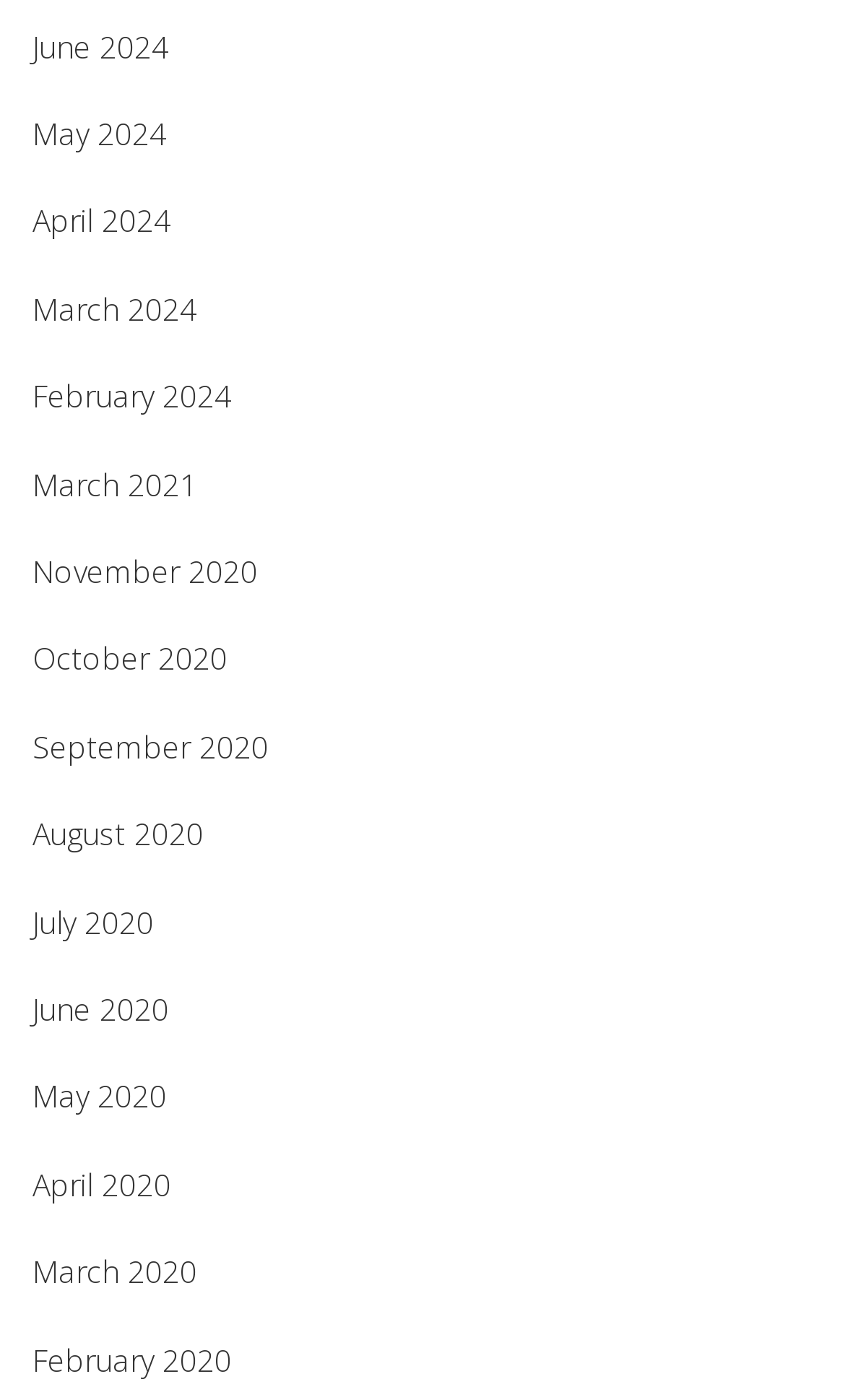Can you find the bounding box coordinates for the element that needs to be clicked to execute this instruction: "go to May 2024"? The coordinates should be given as four float numbers between 0 and 1, i.e., [left, top, right, bottom].

[0.038, 0.081, 0.197, 0.11]